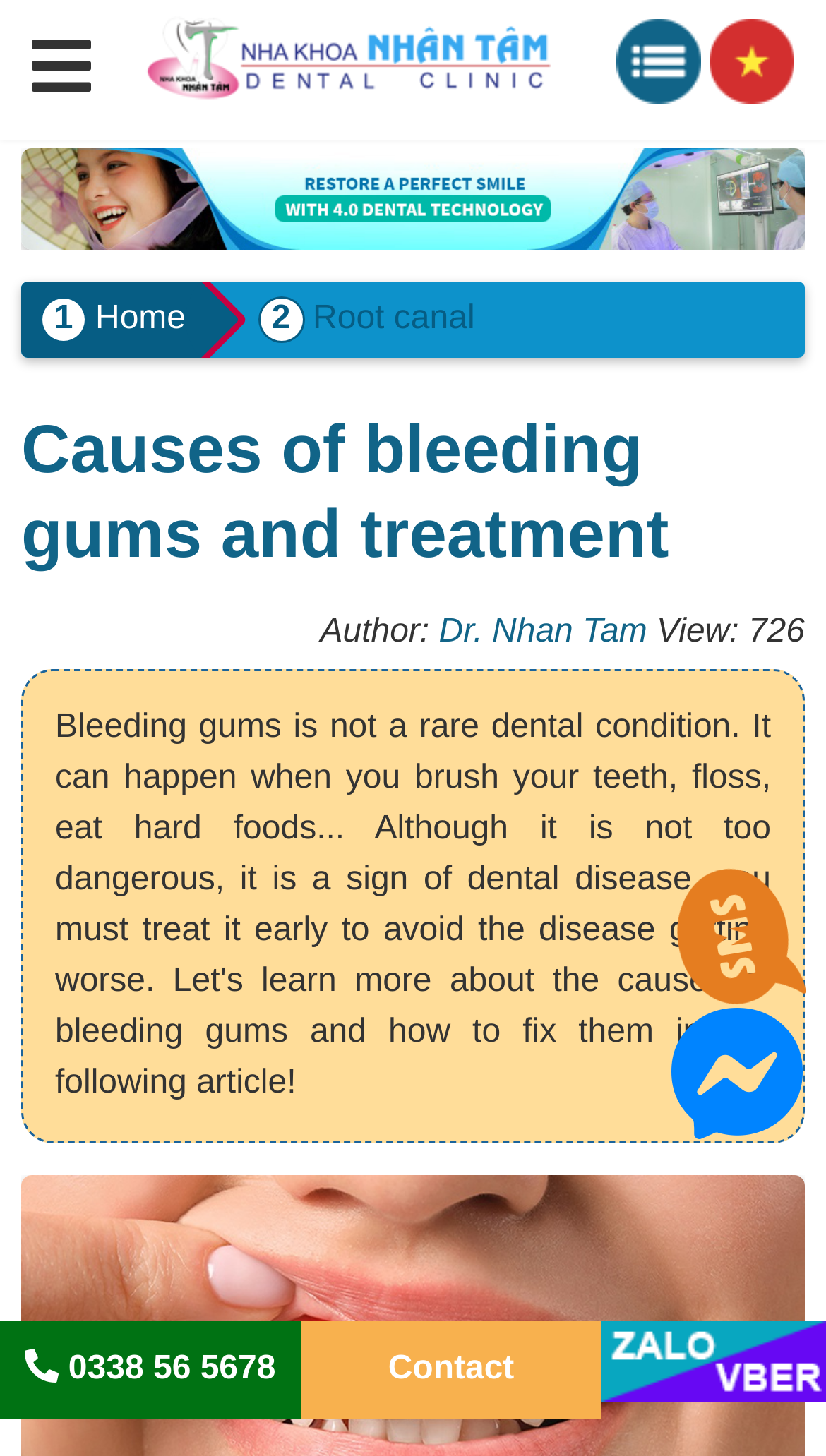Locate the bounding box coordinates of the element you need to click to accomplish the task described by this instruction: "View the logo of Nhan Tam dental".

[0.171, 0.0, 0.684, 0.084]